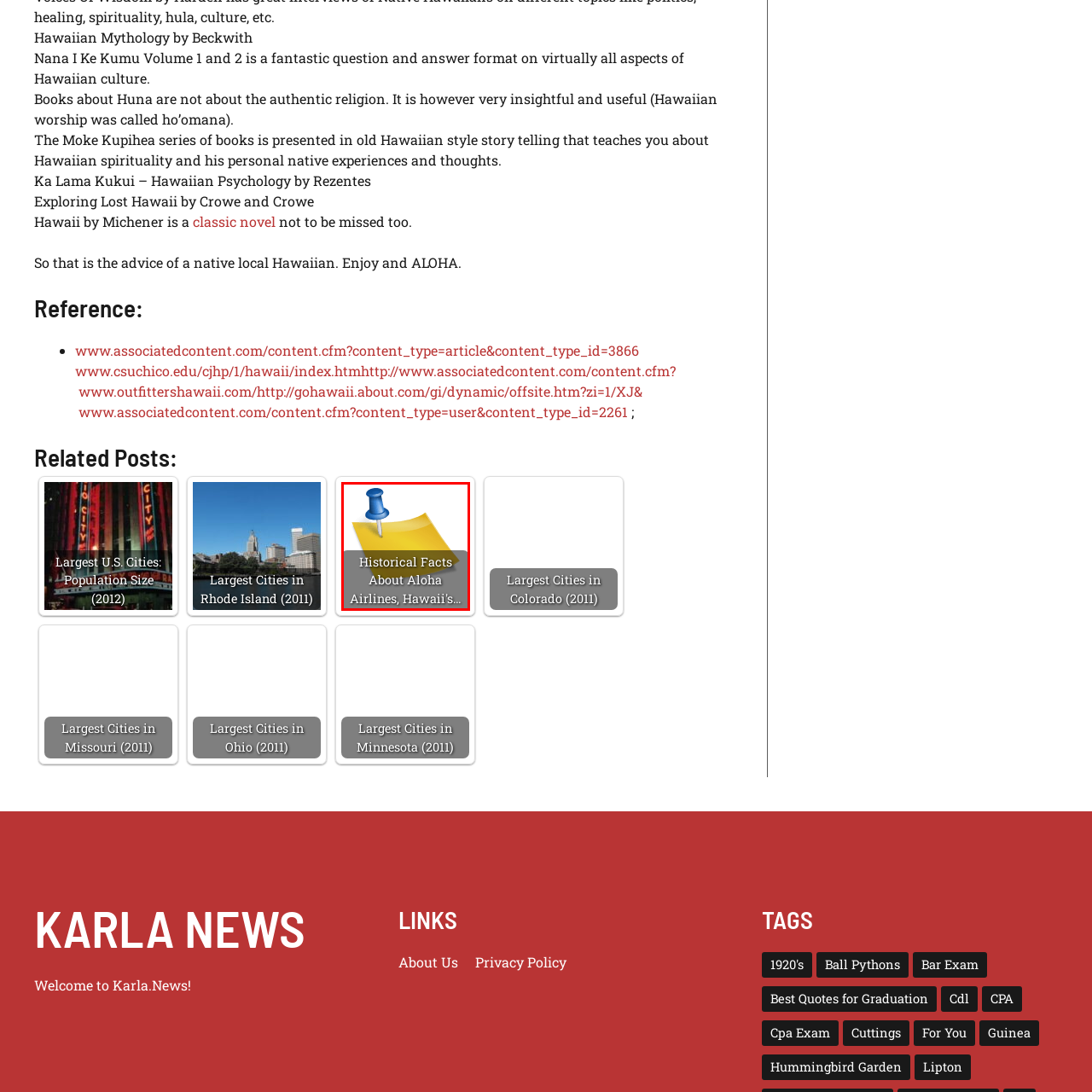Examine the area surrounded by the red box and describe it in detail.

The image features a visually engaging graphic that symbolizes a note or memo pinned to a bulletin board. It prominently displays the title "Historical Facts About Aloha Airlines, Hawaii's…" alongside a blue pushpin, suggesting a focus on important information related to Aloha Airlines. This graphic serves as a hyperlink, encouraging readers to explore detailed historical insights about the airline, which has been a significant part of Hawaii's aviation landscape. The warm, yellow background of the note enhances its inviting feel, making it an eye-catching element within the content.